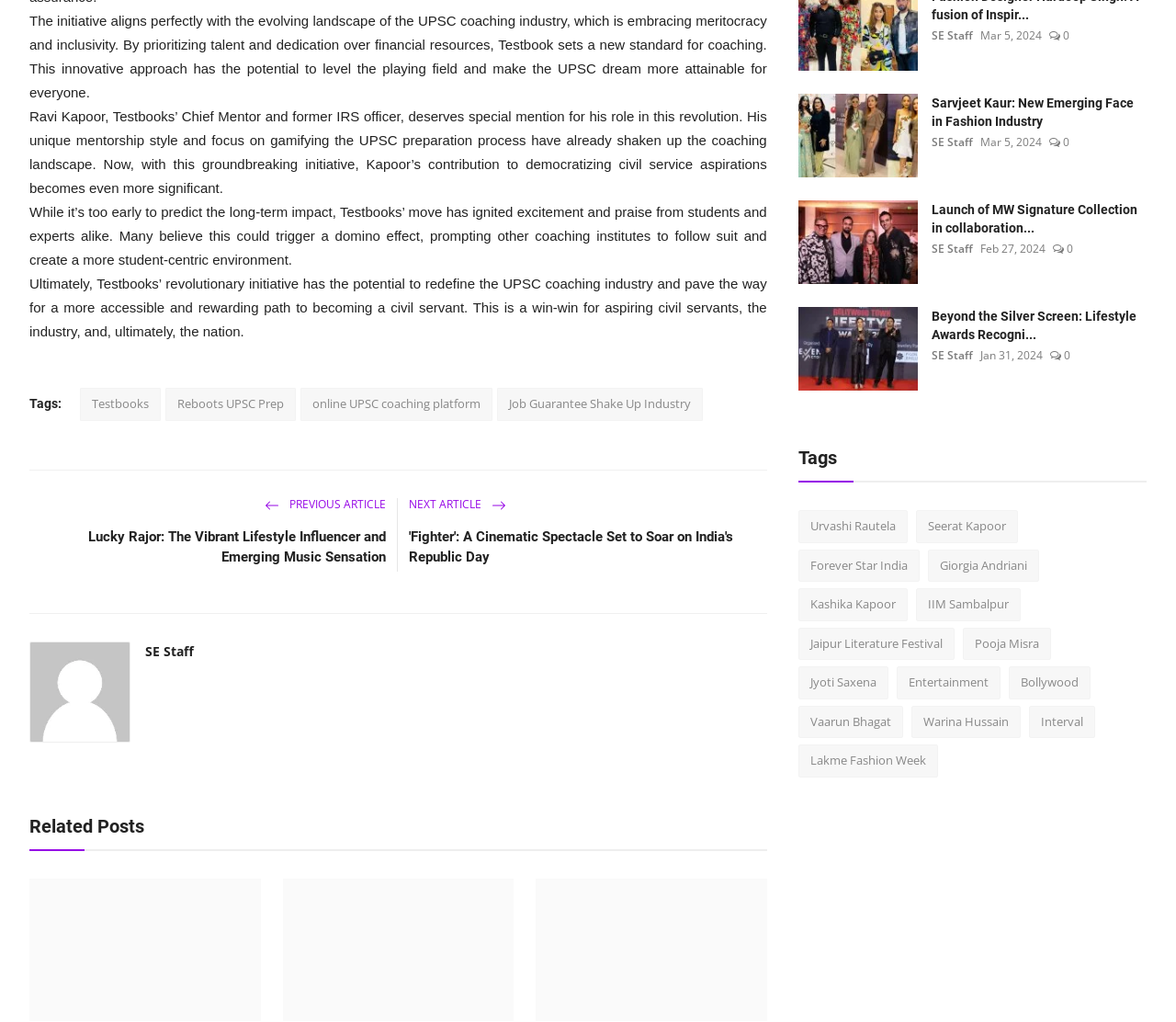Determine the bounding box coordinates for the area that needs to be clicked to fulfill this task: "Check the 'Tags'". The coordinates must be given as four float numbers between 0 and 1, i.e., [left, top, right, bottom].

[0.025, 0.386, 0.052, 0.405]